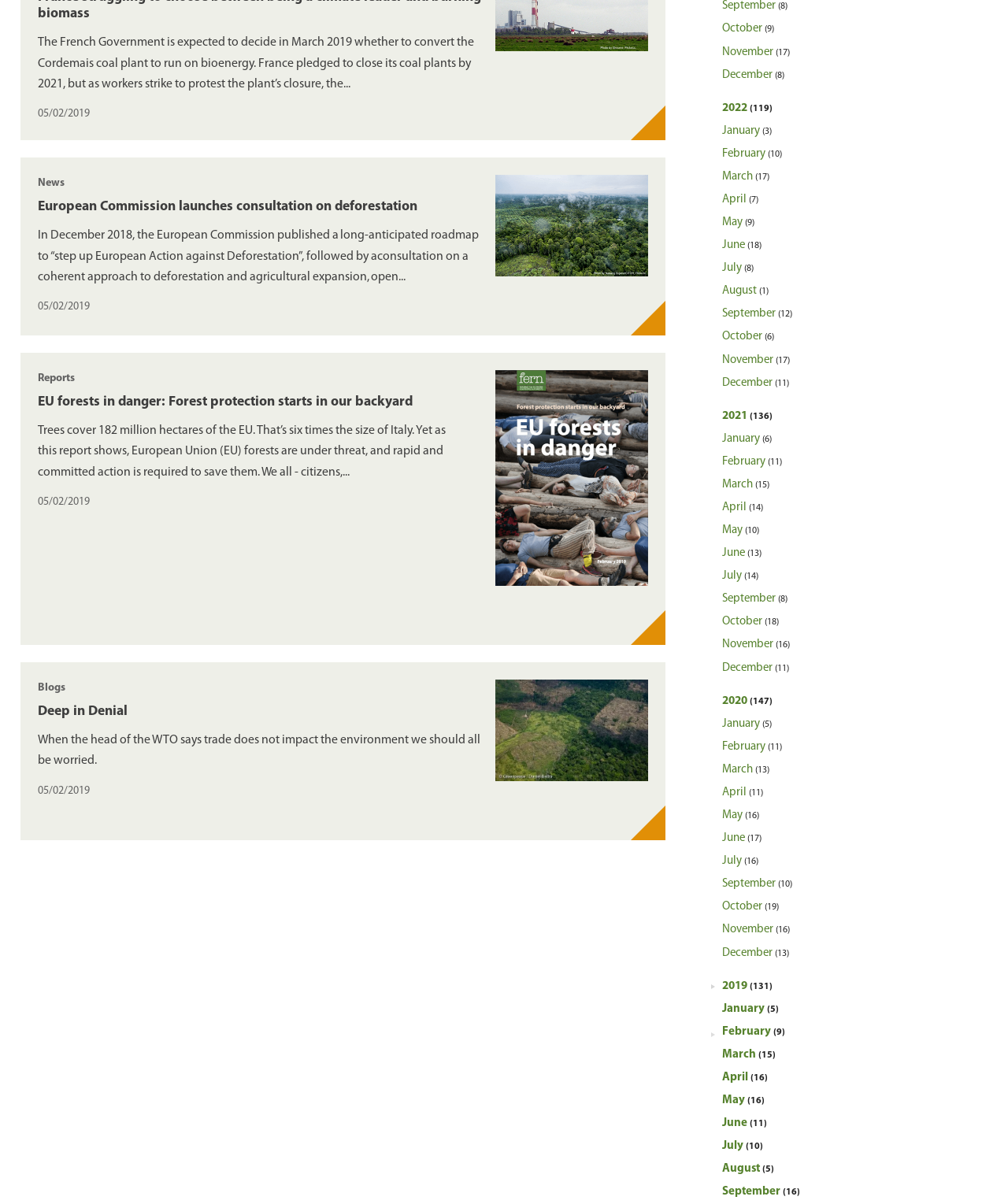How many hectares of forests are in the EU?
Answer the question in as much detail as possible.

I found the answer in the second news article, which mentions that 'Trees cover 182 million hectares of the EU.' This indicates that the EU has 182 million hectares of forests.